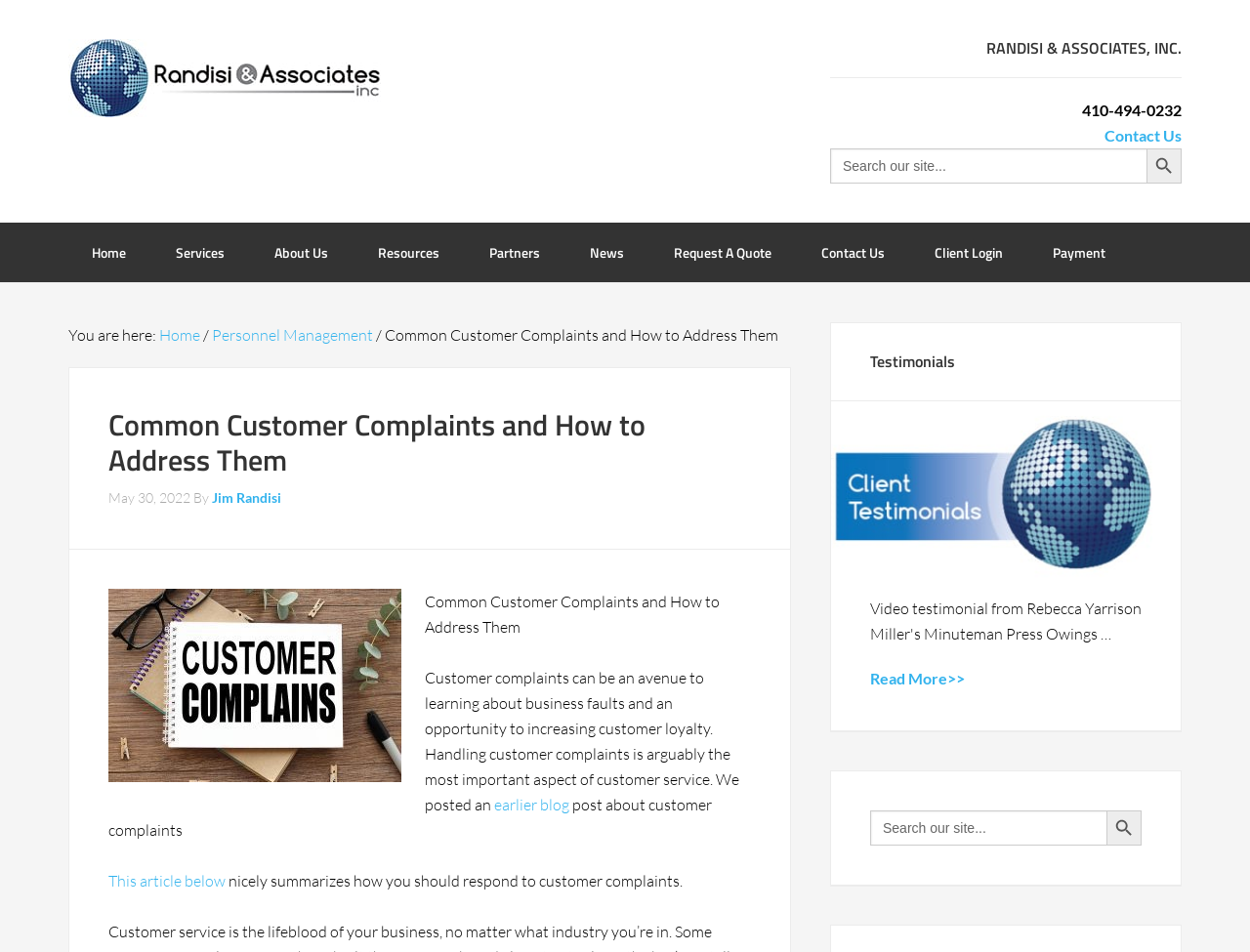Determine the bounding box coordinates of the clickable element to achieve the following action: 'Go to the 'About Us' page'. Provide the coordinates as four float values between 0 and 1, formatted as [left, top, right, bottom].

[0.201, 0.234, 0.281, 0.297]